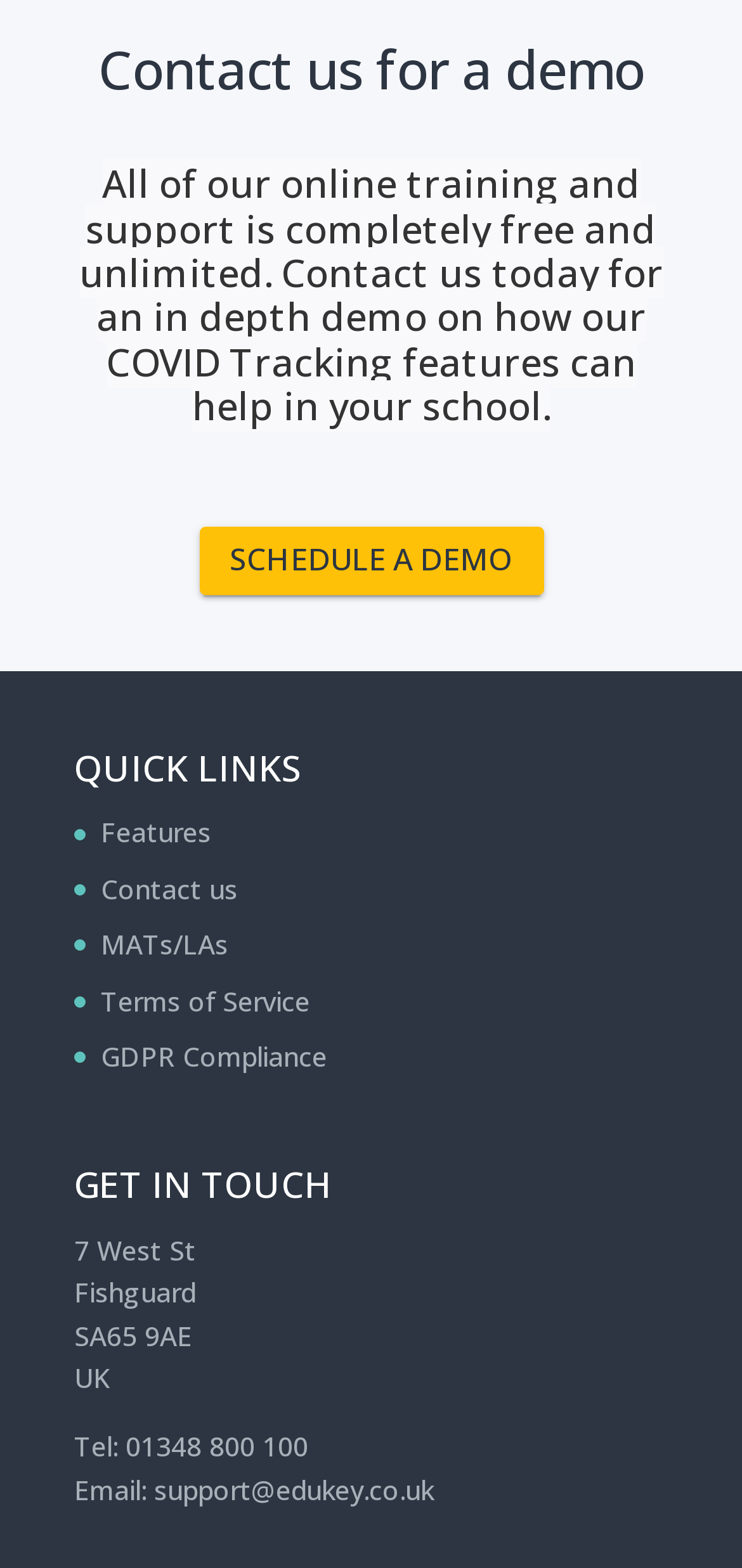Given the element description Contact us, identify the bounding box coordinates for the UI element on the webpage screenshot. The format should be (top-left x, top-left y, bottom-right x, bottom-right y), with values between 0 and 1.

[0.136, 0.555, 0.321, 0.578]